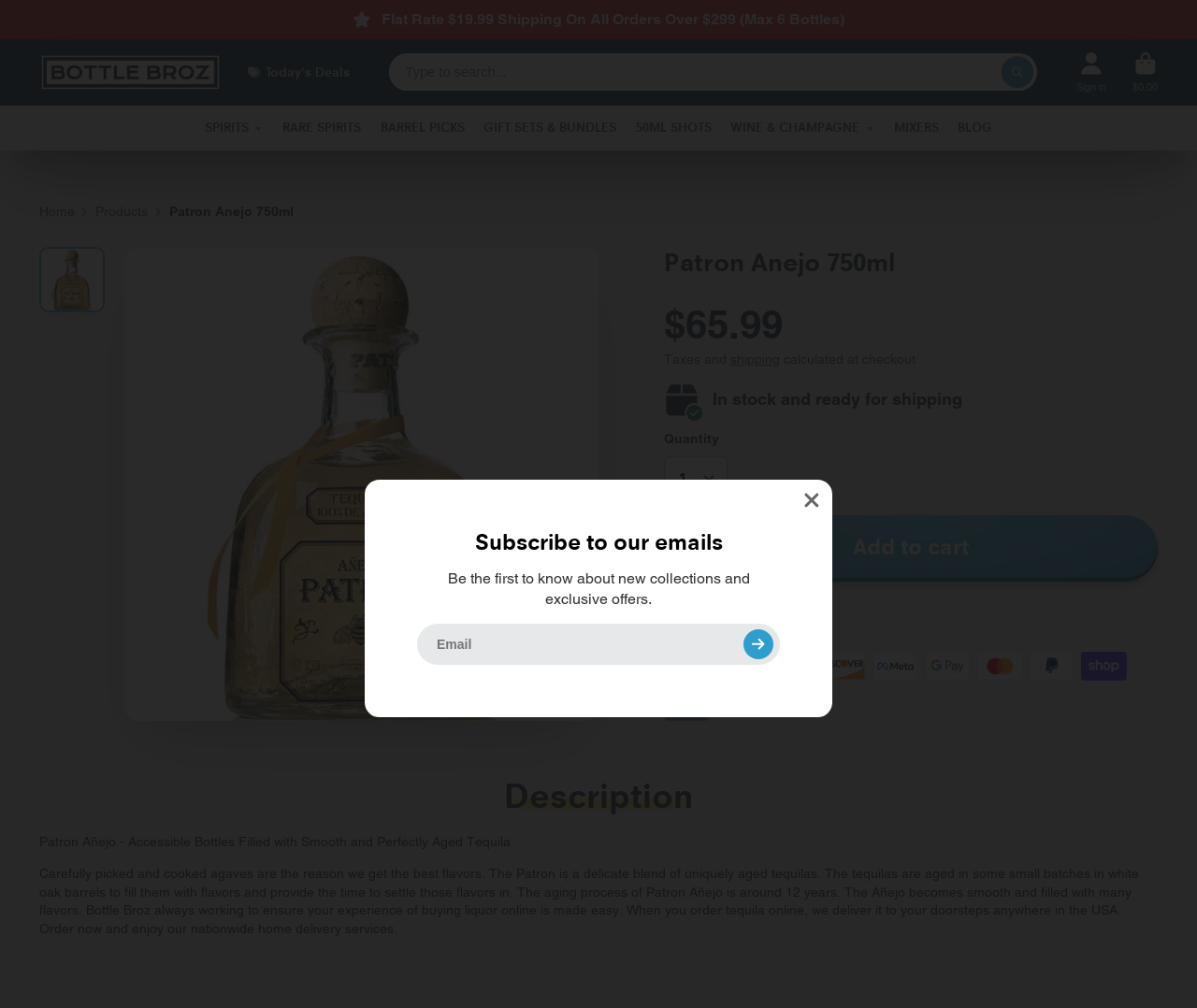Please locate the bounding box coordinates of the region I need to click to follow this instruction: "Subscribe to emails".

[0.348, 0.528, 0.652, 0.551]